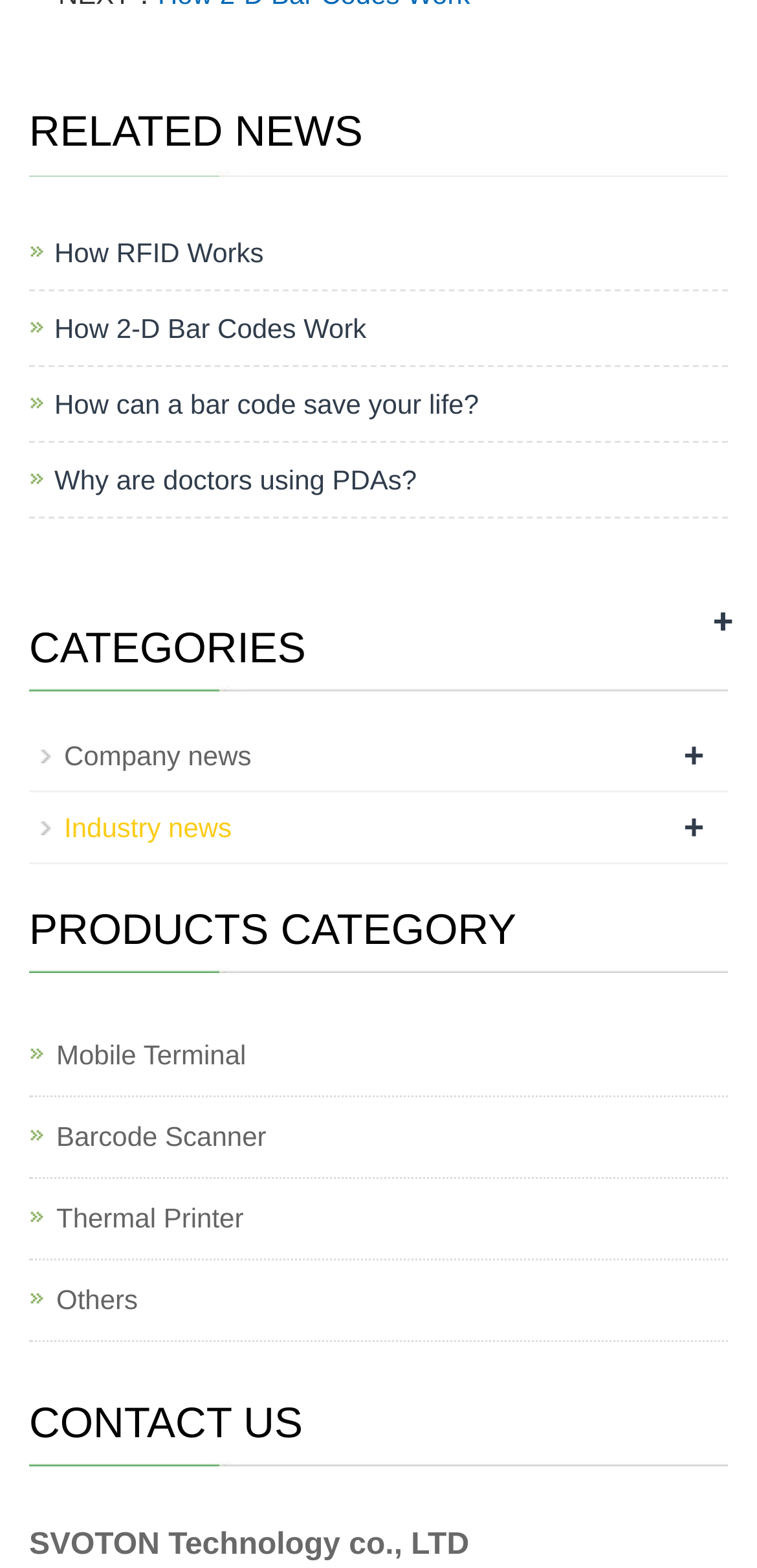Please give the bounding box coordinates of the area that should be clicked to fulfill the following instruction: "View related news about RFID". The coordinates should be in the format of four float numbers from 0 to 1, i.e., [left, top, right, bottom].

[0.072, 0.147, 0.348, 0.174]